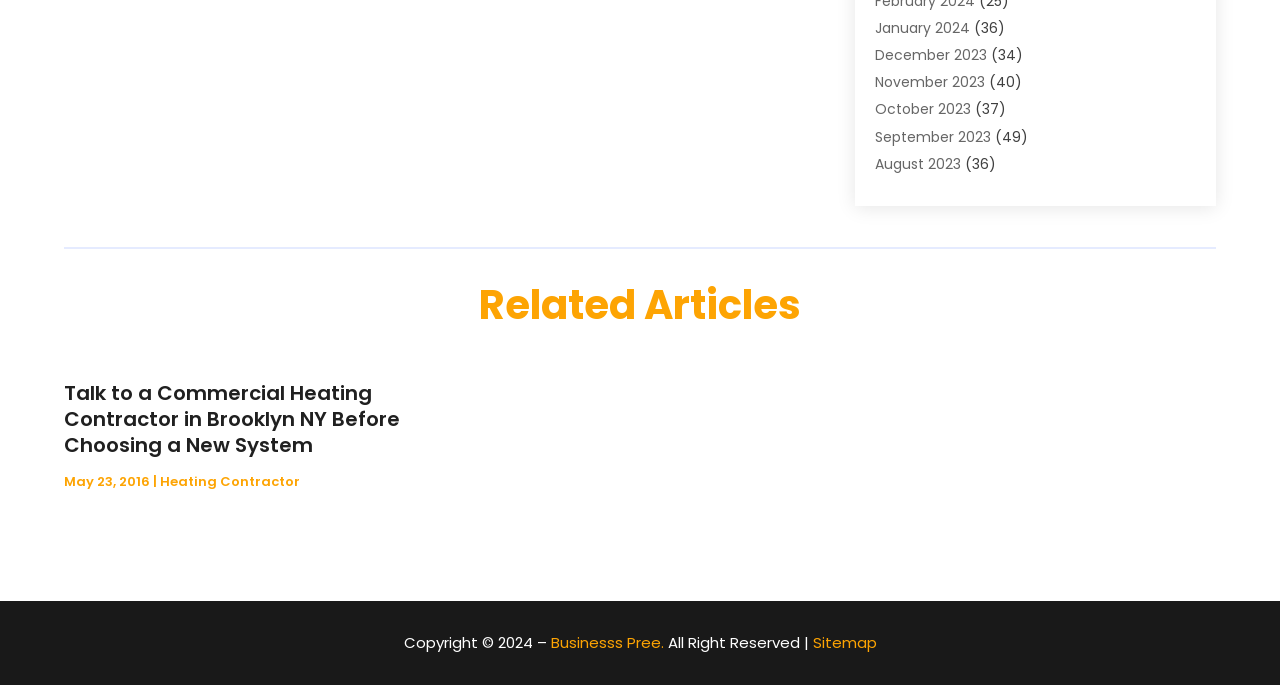Determine the bounding box coordinates of the region to click in order to accomplish the following instruction: "Check out Baseball Training Program". Provide the coordinates as four float numbers between 0 and 1, specifically [left, top, right, bottom].

[0.684, 0.629, 0.825, 0.658]